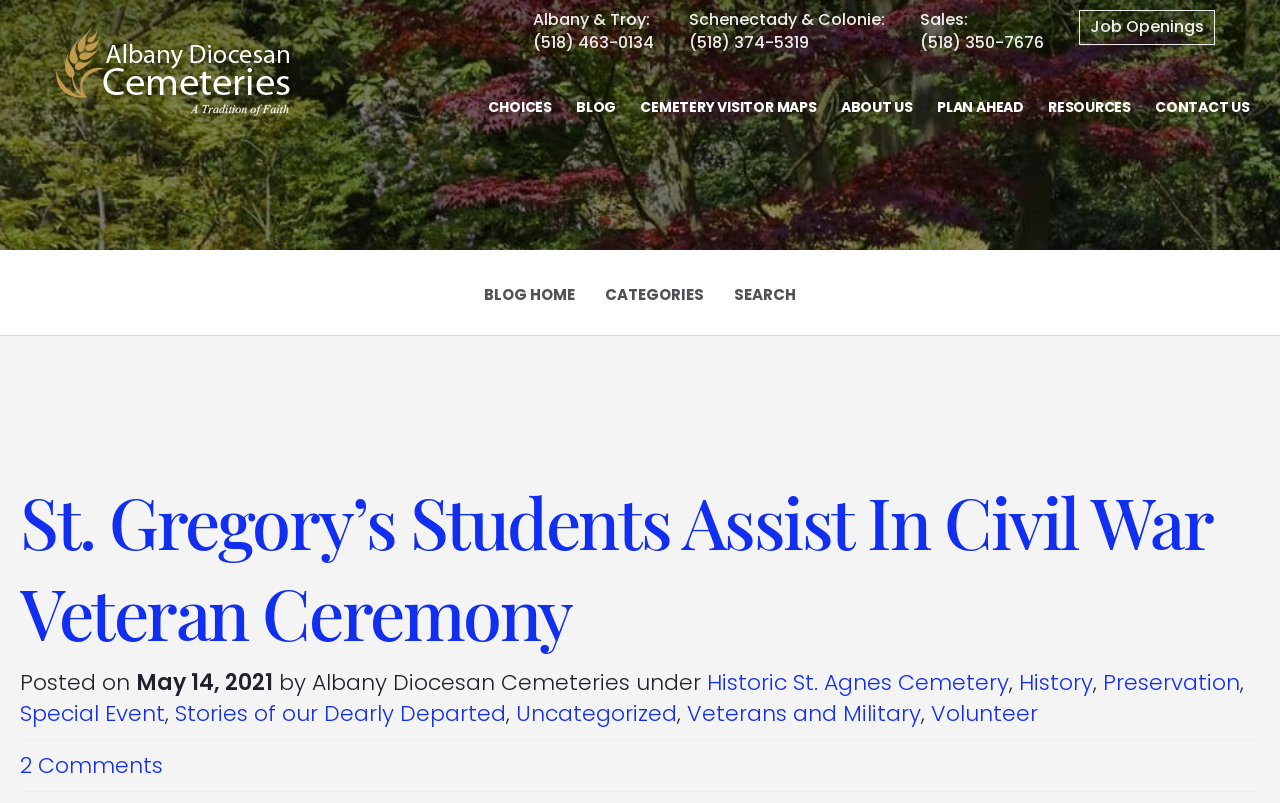Can you specify the bounding box coordinates of the area that needs to be clicked to fulfill the following instruction: "Search for something"?

[0.573, 0.311, 0.622, 0.418]